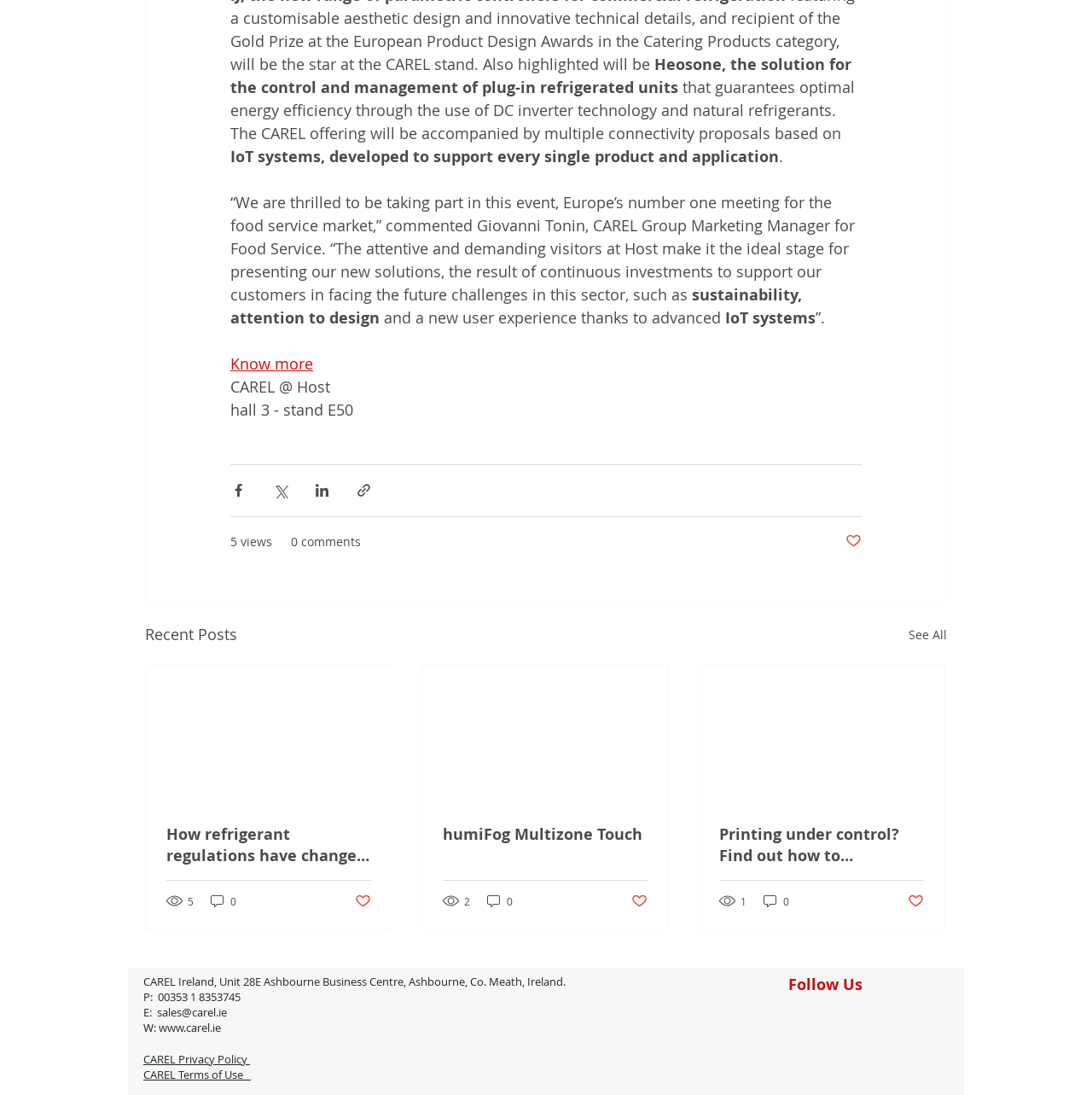Please use the details from the image to answer the following question comprehensively:
What is the technology mentioned in the webpage?

The webpage mentions 'DC inverter technology' as a feature of CAREL's solution for the control and management of plug-in refrigerated units, which guarantees optimal energy efficiency.